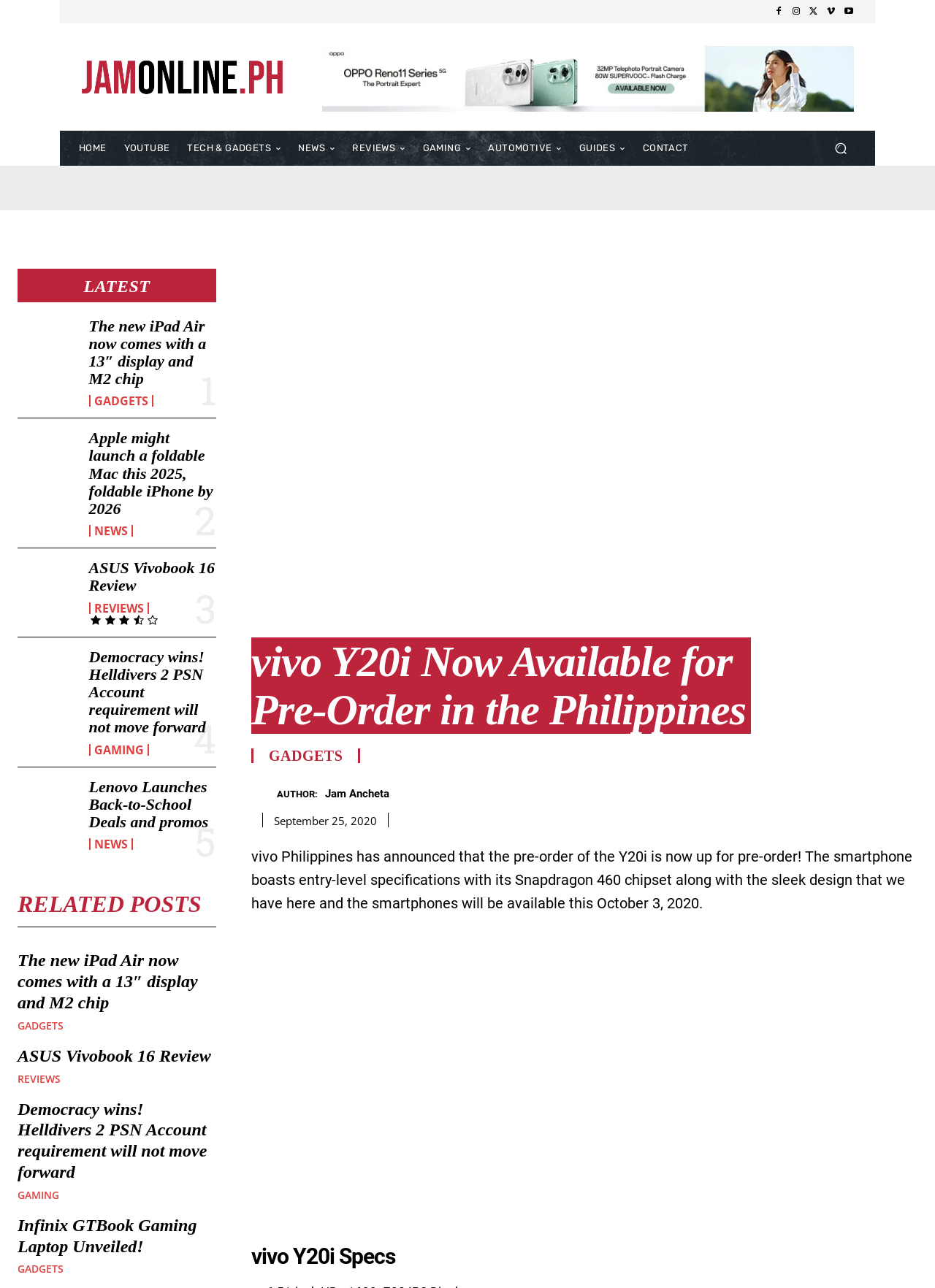Please identify the bounding box coordinates of the clickable area that will fulfill the following instruction: "View the 'LATEST' news". The coordinates should be in the format of four float numbers between 0 and 1, i.e., [left, top, right, bottom].

[0.089, 0.214, 0.161, 0.23]